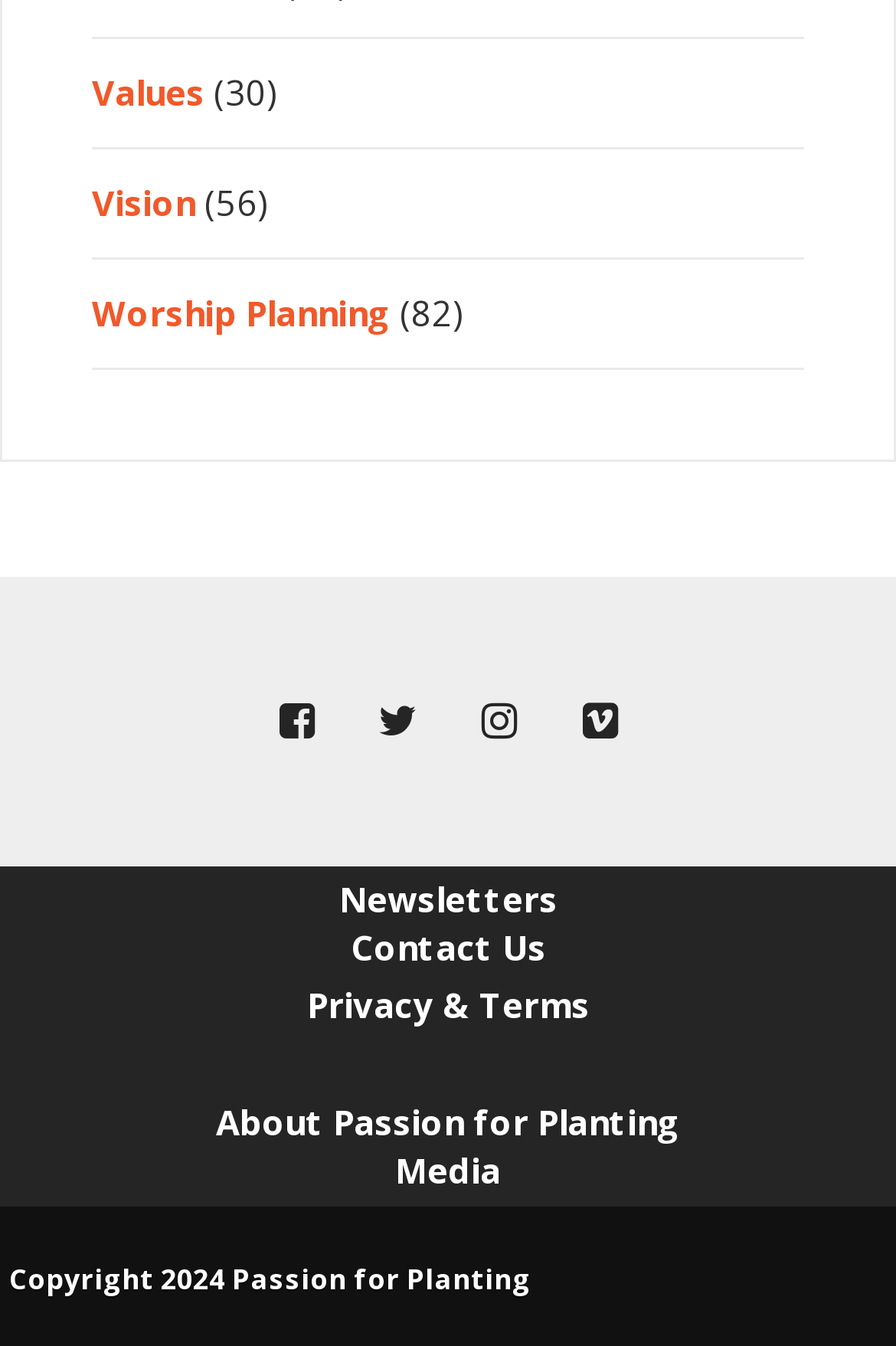Kindly respond to the following question with a single word or a brief phrase: 
What is the first link on the webpage?

Values